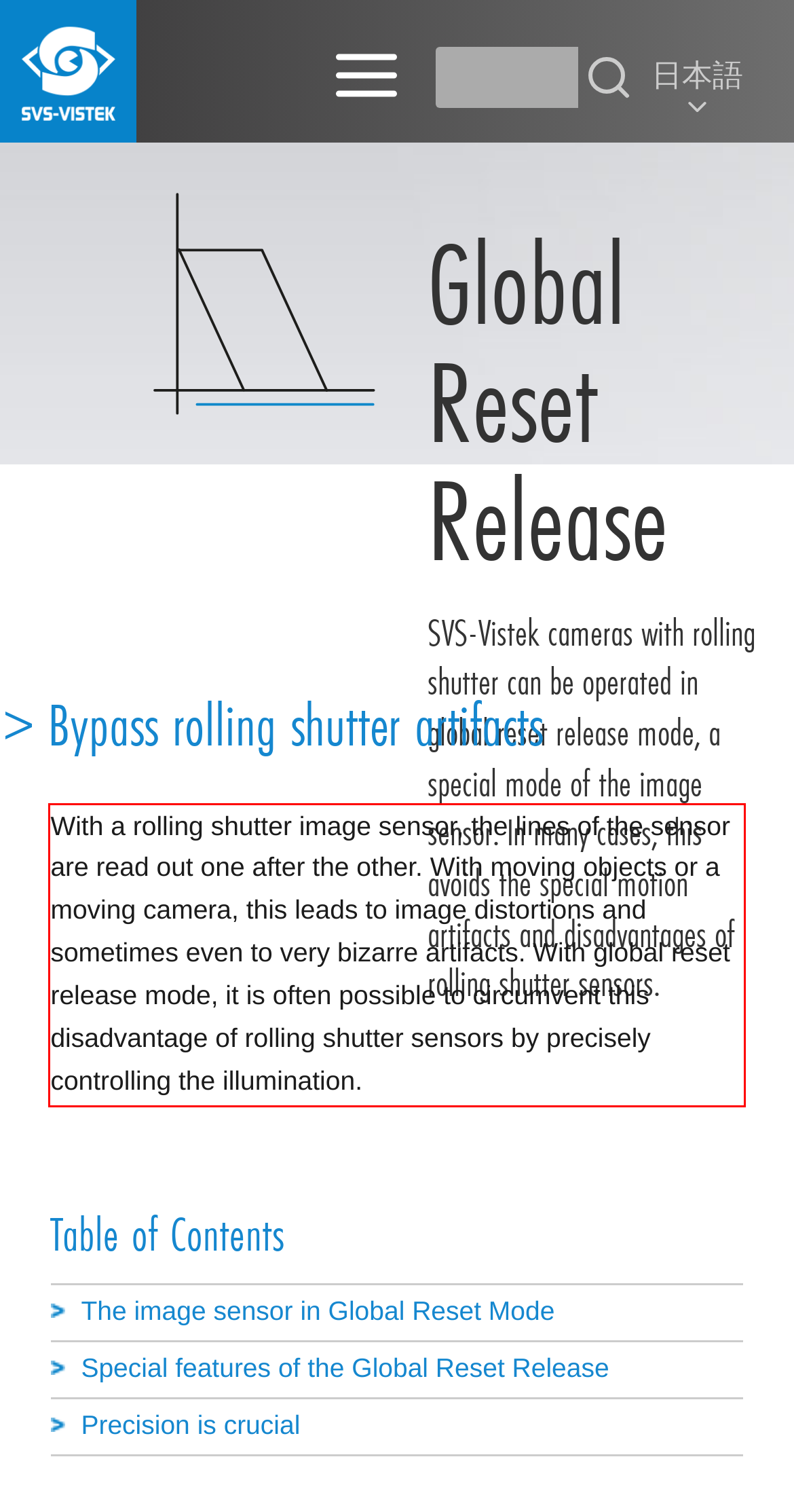With the given screenshot of a webpage, locate the red rectangle bounding box and extract the text content using OCR.

With a rolling shutter image sensor, the lines of the sensor are read out one after the other. With moving objects or a moving camera, this leads to image distortions and sometimes even to very bizarre artifacts. With global reset release mode, it is often possible to circumvent this disadvantage of rolling shutter sensors by precisely controlling the illumination.